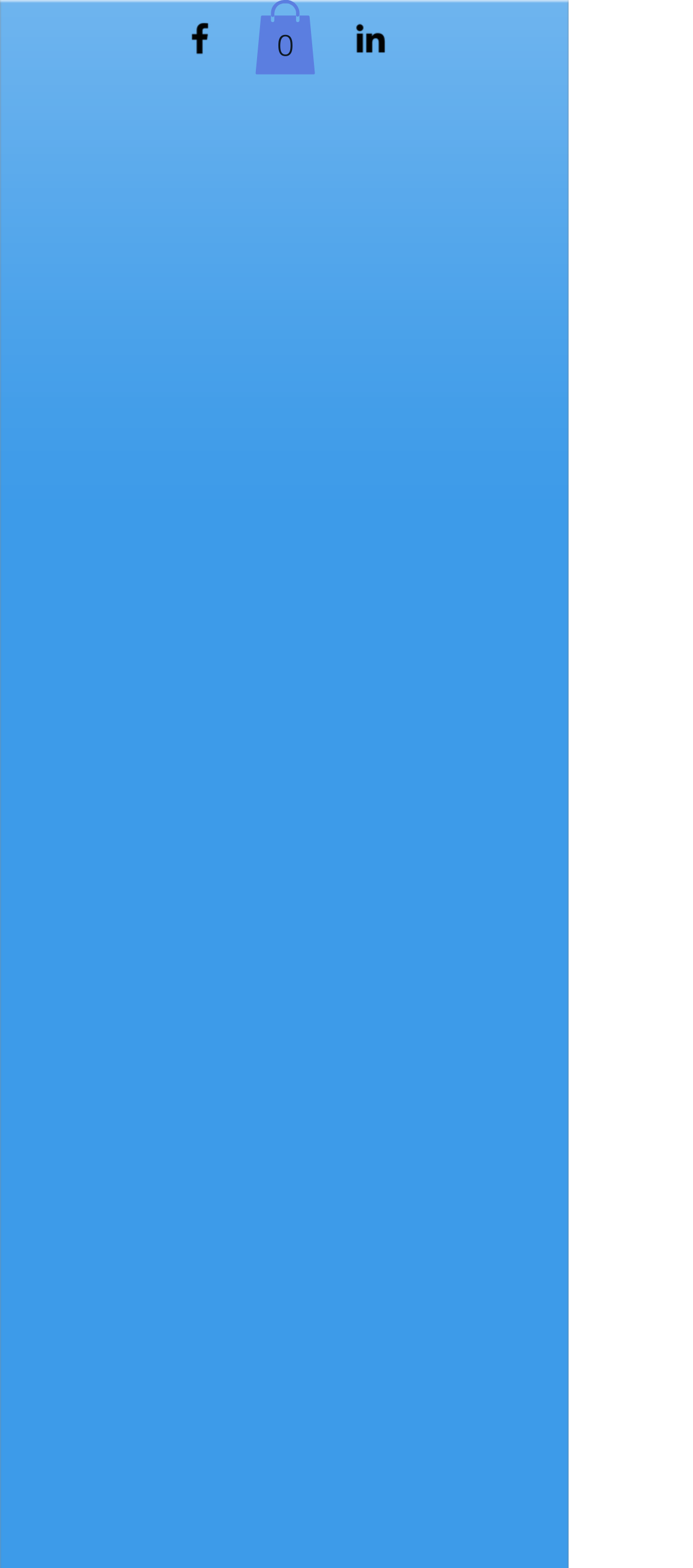Please study the image and answer the question comprehensively:
How many social media links are there?

I counted the number of links in the social bar section, which includes Facebook, Twitter, and Linkedin, so there are 3 social media links.